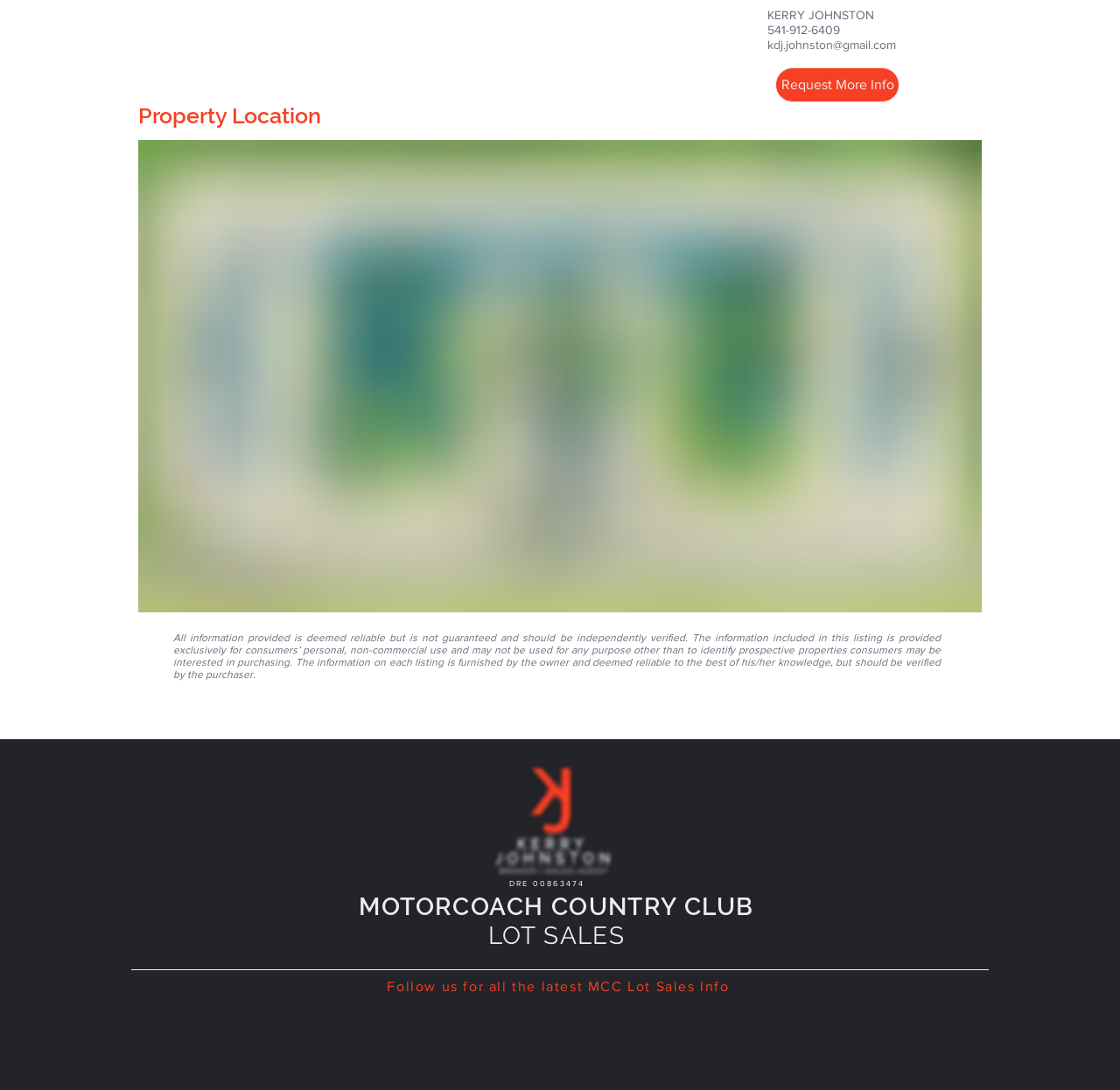What is the location of the property?
Analyze the screenshot and provide a detailed answer to the question.

The location of the property is obtained from the heading element 'MOTORCOACH COUNTRY CLUB' located in the middle of the webpage.